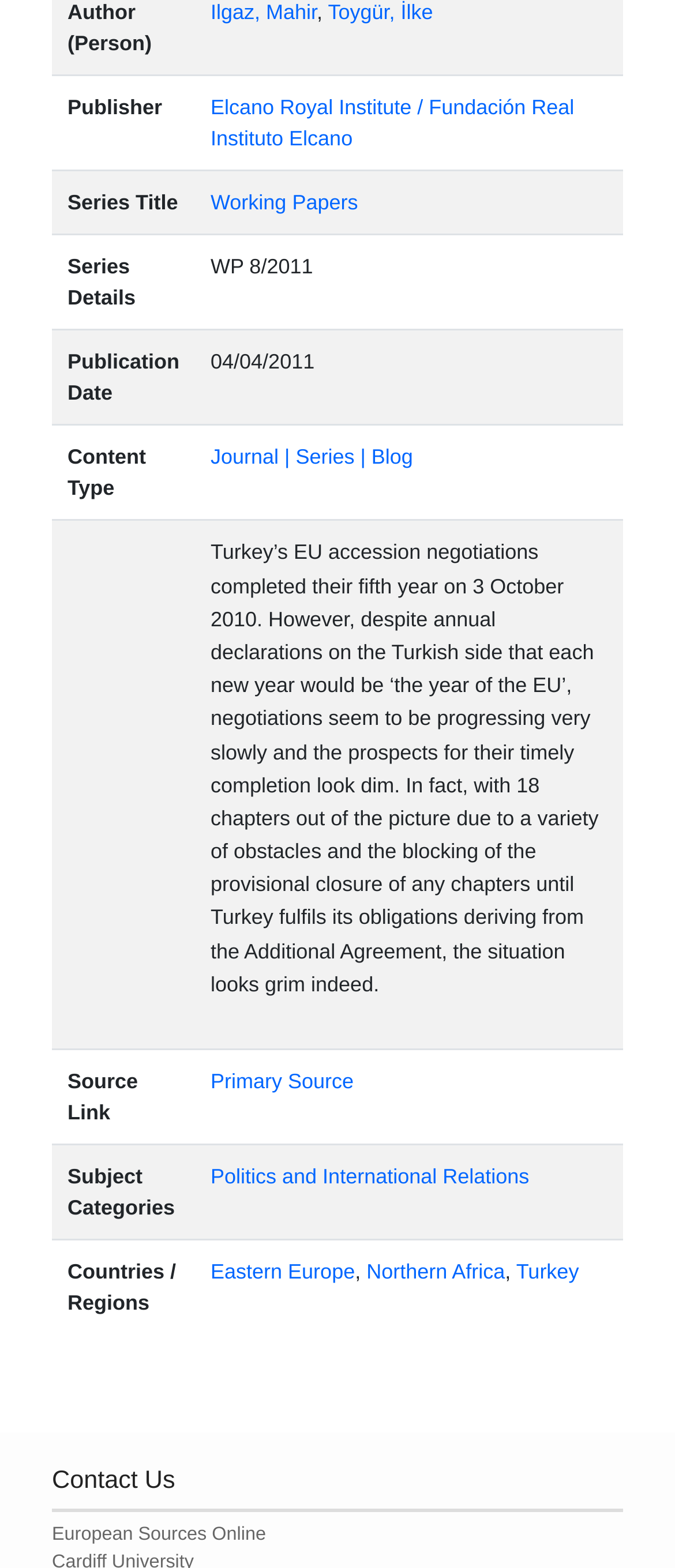Based on the element description: "Turkey", identify the UI element and provide its bounding box coordinates. Use four float numbers between 0 and 1, [left, top, right, bottom].

[0.765, 0.803, 0.858, 0.819]